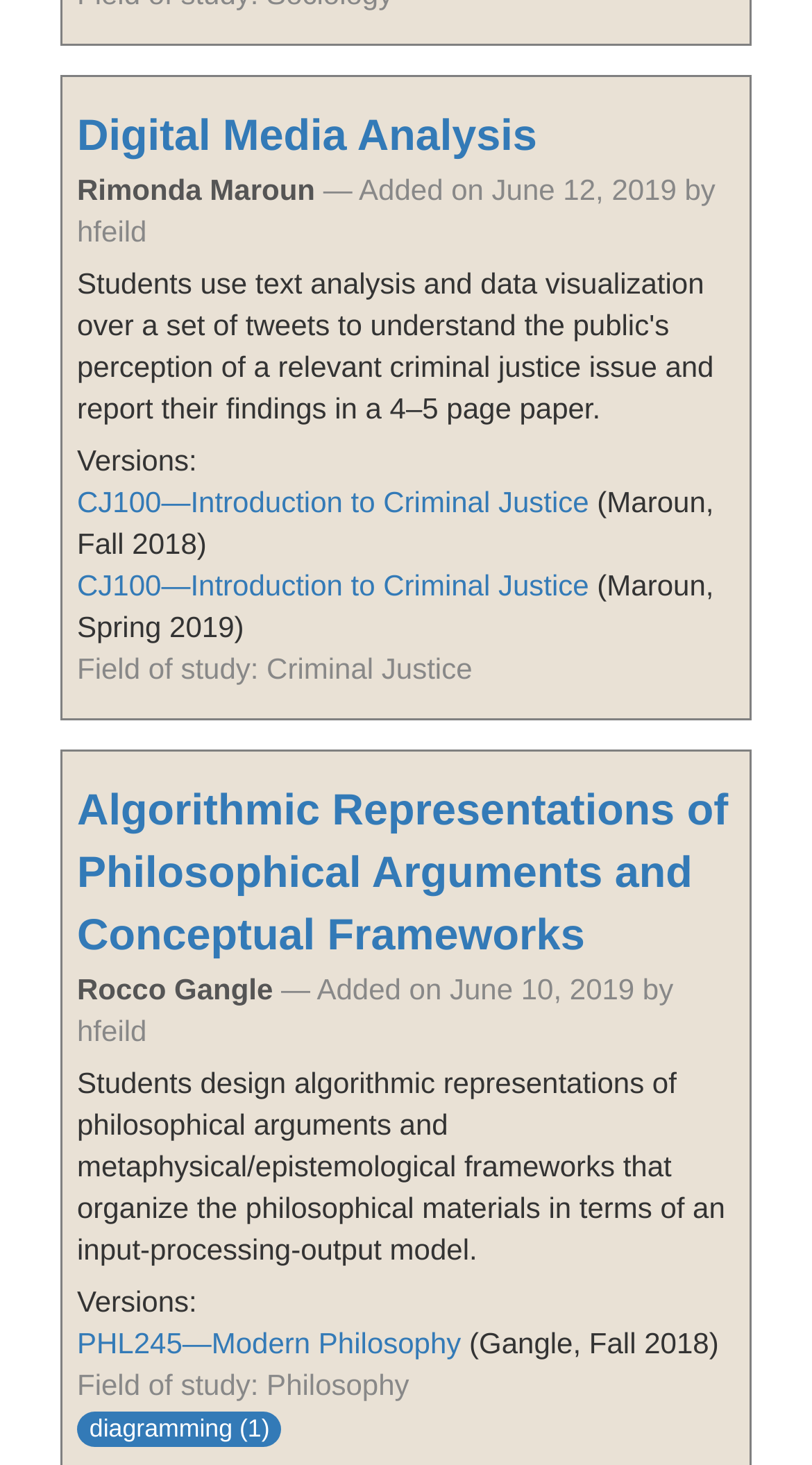How many resources are related to diagramming?
Please answer the question as detailed as possible based on the image.

I found the link 'diagramming' and the text '(1)' associated with it, indicating that there is one resource related to diagramming.